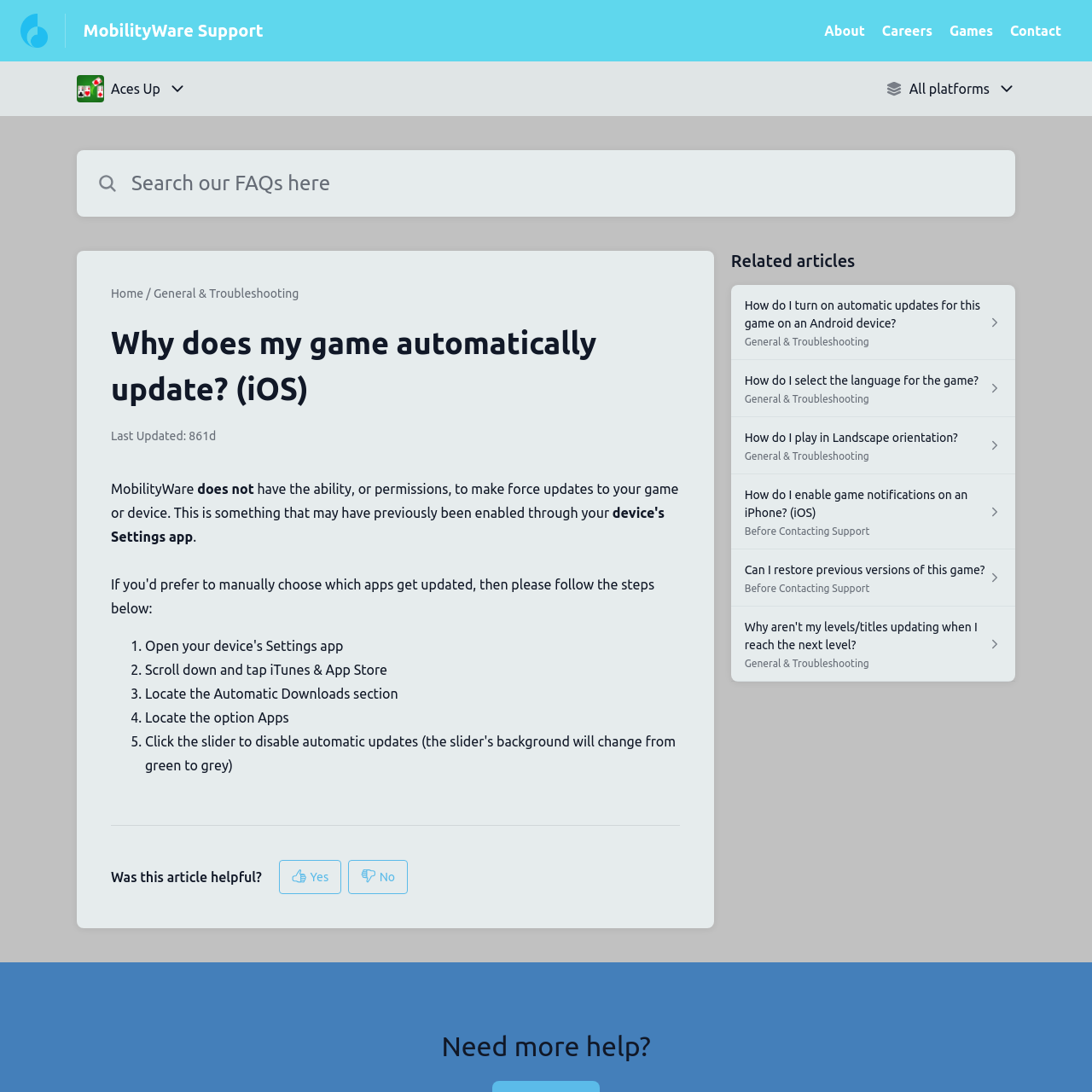Provide your answer in one word or a succinct phrase for the question: 
How many related articles are listed on this webpage?

5